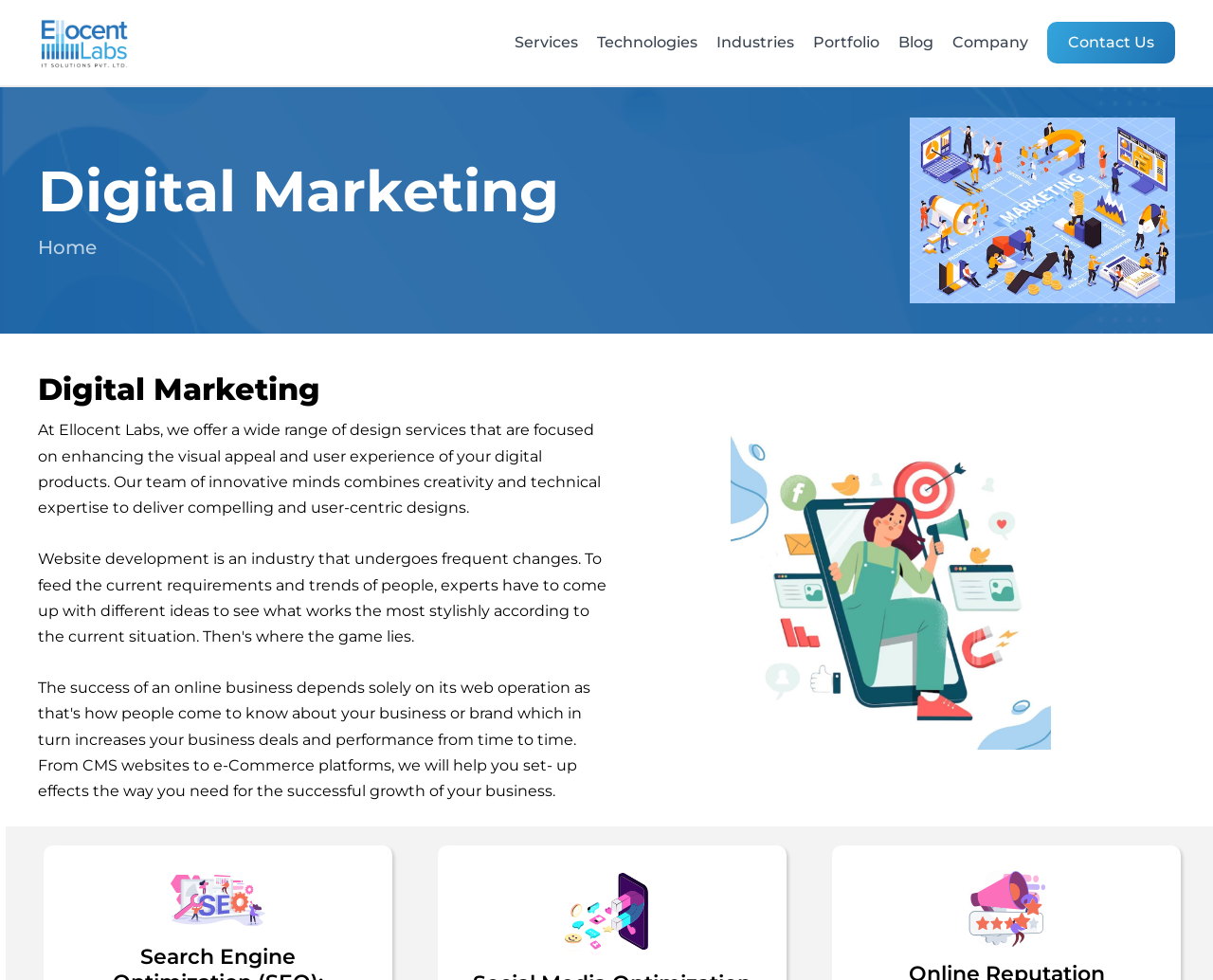What is the company name?
Give a single word or phrase as your answer by examining the image.

Ellocent Labs